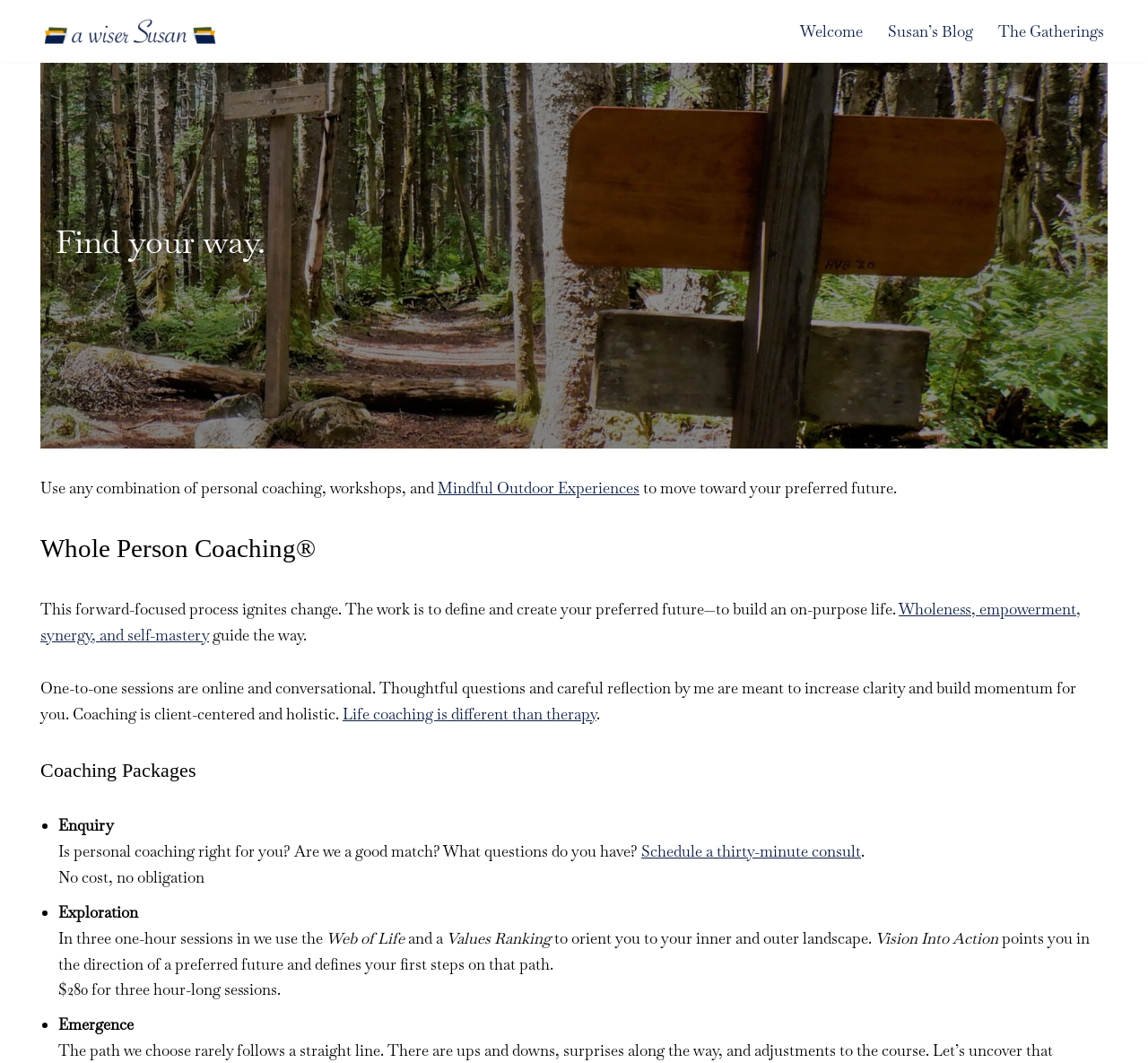Please identify the bounding box coordinates of the clickable region that I should interact with to perform the following instruction: "Read about 'Whole Person Coaching'". The coordinates should be expressed as four float numbers between 0 and 1, i.e., [left, top, right, bottom].

[0.035, 0.497, 0.965, 0.536]